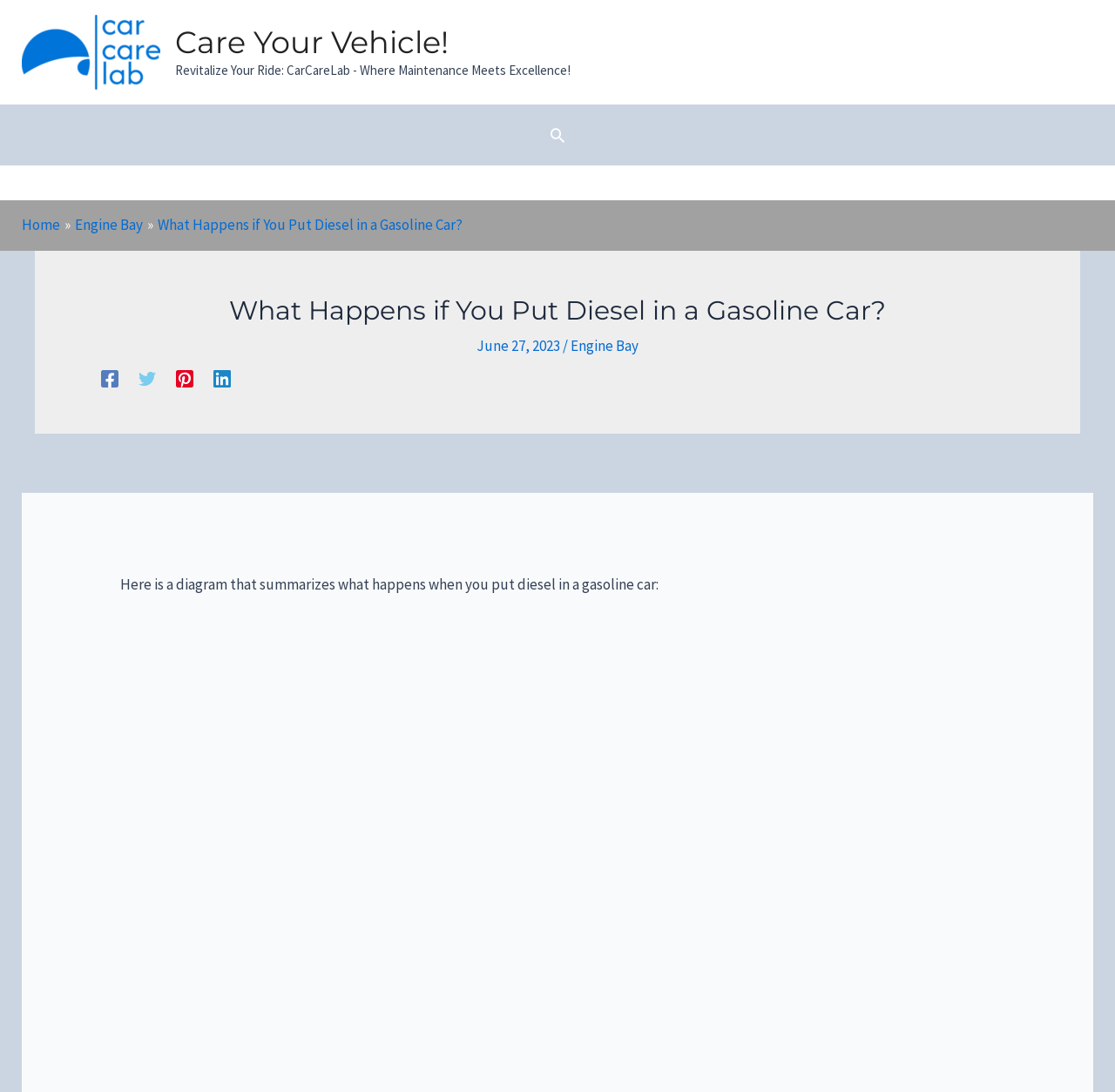Write an exhaustive caption that covers the webpage's main aspects.

The webpage is about the consequences of putting diesel in a gasoline car. At the top left, there is a logo of "Care Your Vehicle!" with a link to the website. Next to it, there is a tagline "Revitalize Your Ride: CarCareLab - Where Maintenance Meets Excellence!". On the top right, there is a search icon link.

Below the top section, there is a navigation bar with breadcrumbs, showing the path "Home" > "Engine Bay" > "What Happens if You Put Diesel in a Gasoline Car?". The main heading "What Happens if You Put Diesel in a Gasoline Car?" is centered on the page.

Under the heading, there is a publication date "June 27, 2023" followed by a category "Engine Bay". On the left side, there are social media links to Facebook, Twitter, Pinterest, and Linkedin, each with its corresponding icon.

The main content of the page starts with a paragraph "Here is a diagram that summarizes what happens when you put diesel in a gasoline car:", but the diagram itself is not described in the accessibility tree.